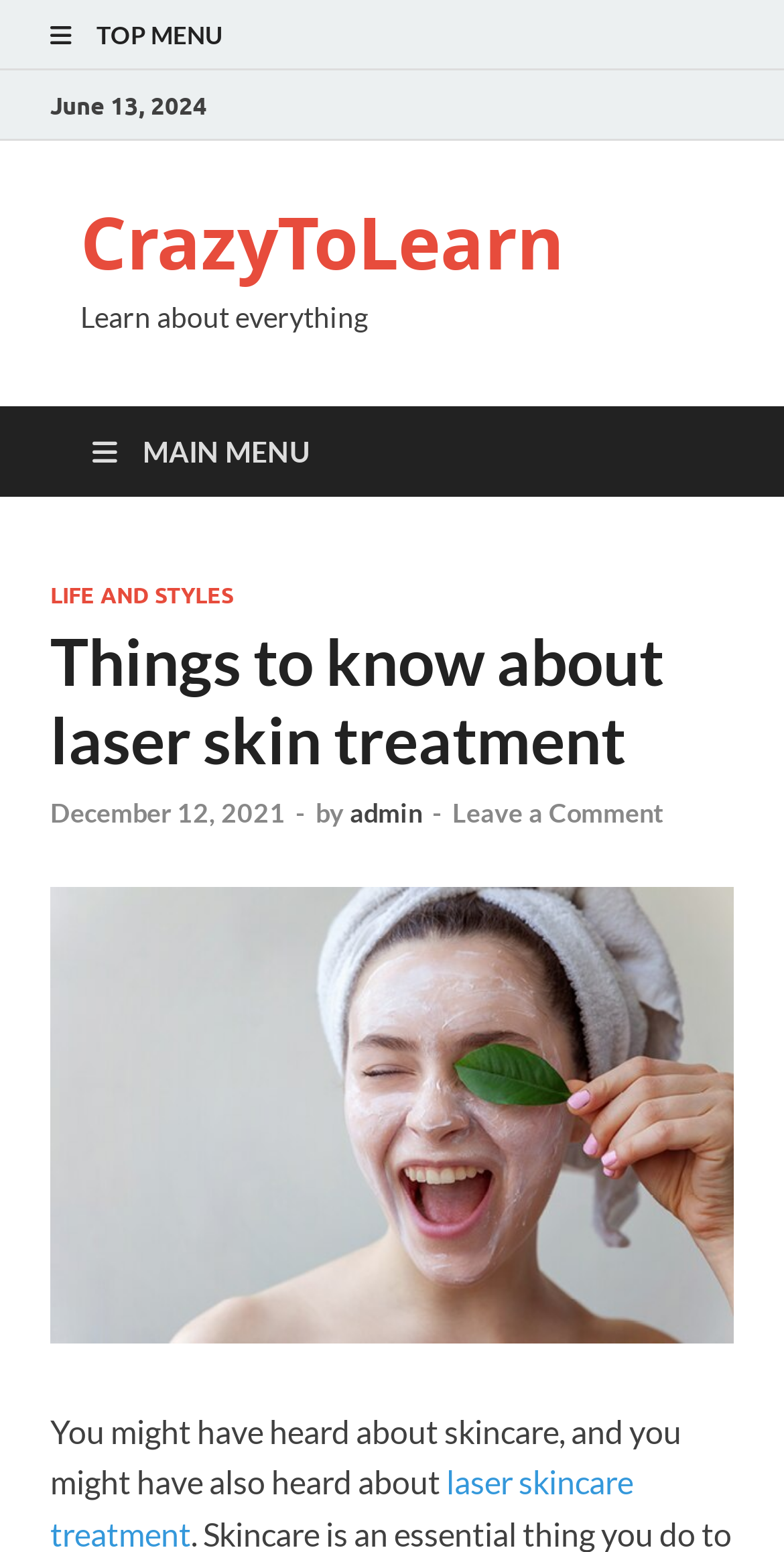Answer the question in a single word or phrase:
What is the category of the article?

LIFE AND STYLES